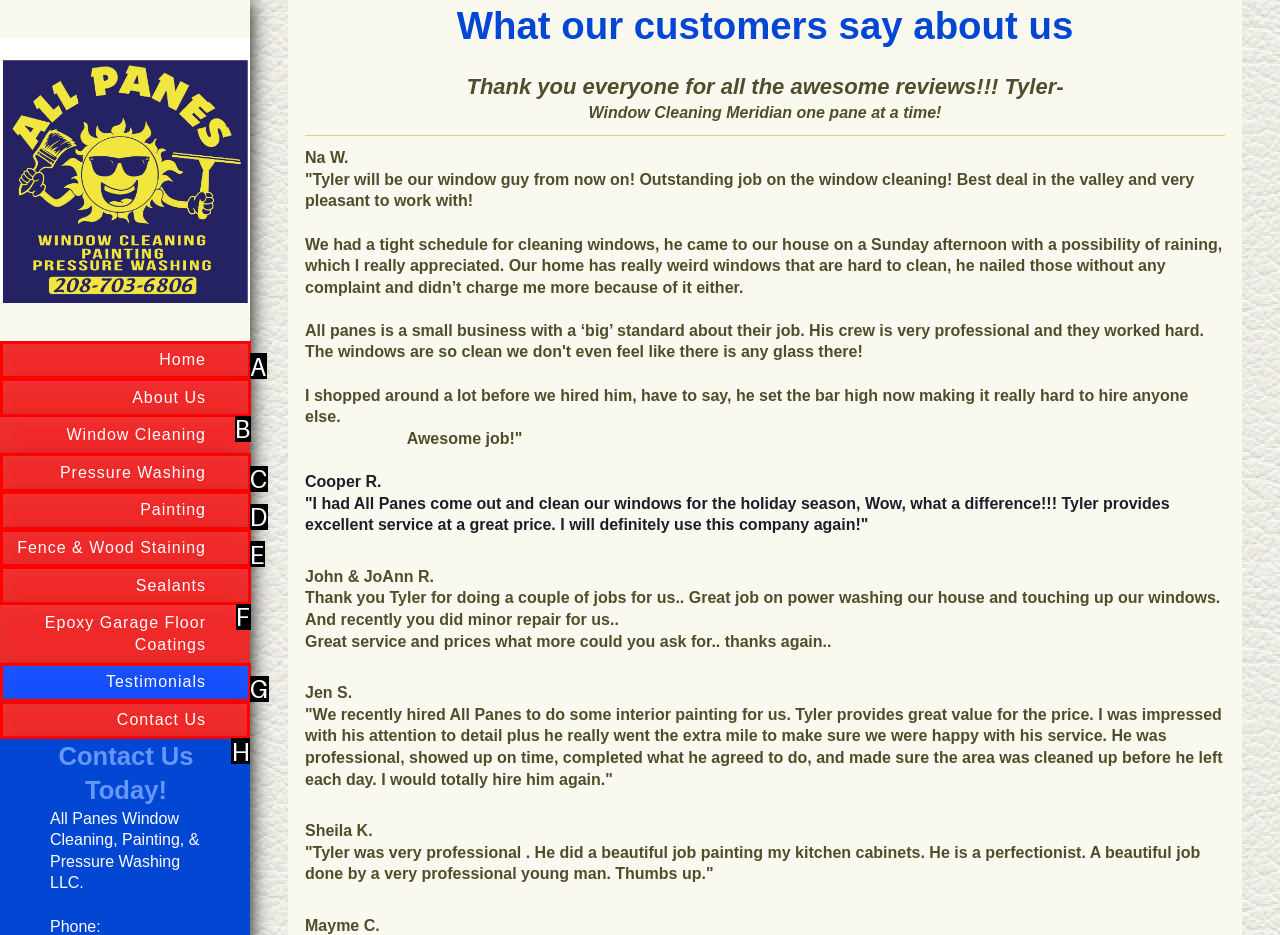Decide which letter you need to select to fulfill the task: Learn about Vida Sign
Answer with the letter that matches the correct option directly.

None